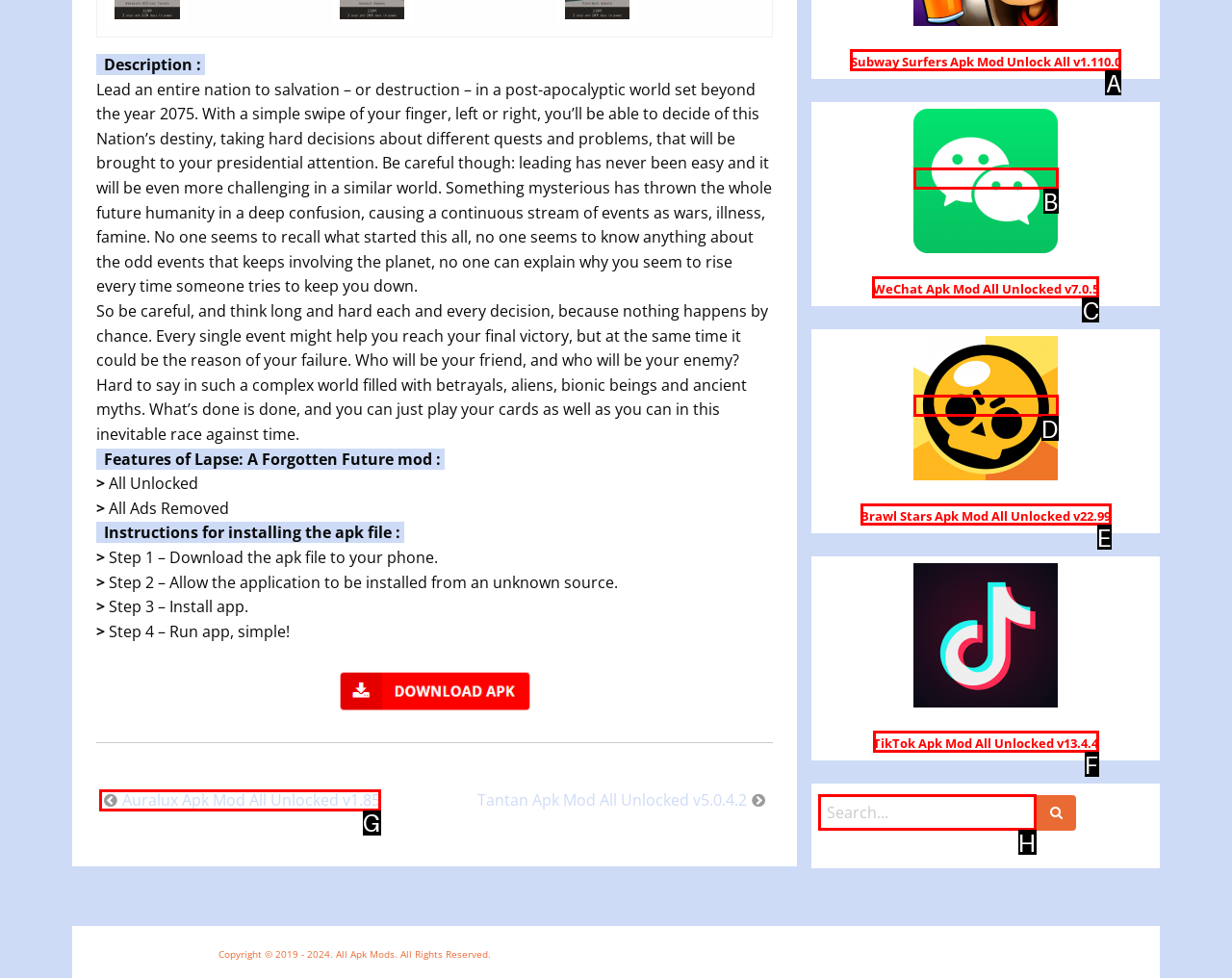Point out the HTML element that matches the following description: parent_node: Search for: name="s" placeholder="Search..."
Answer with the letter from the provided choices.

H